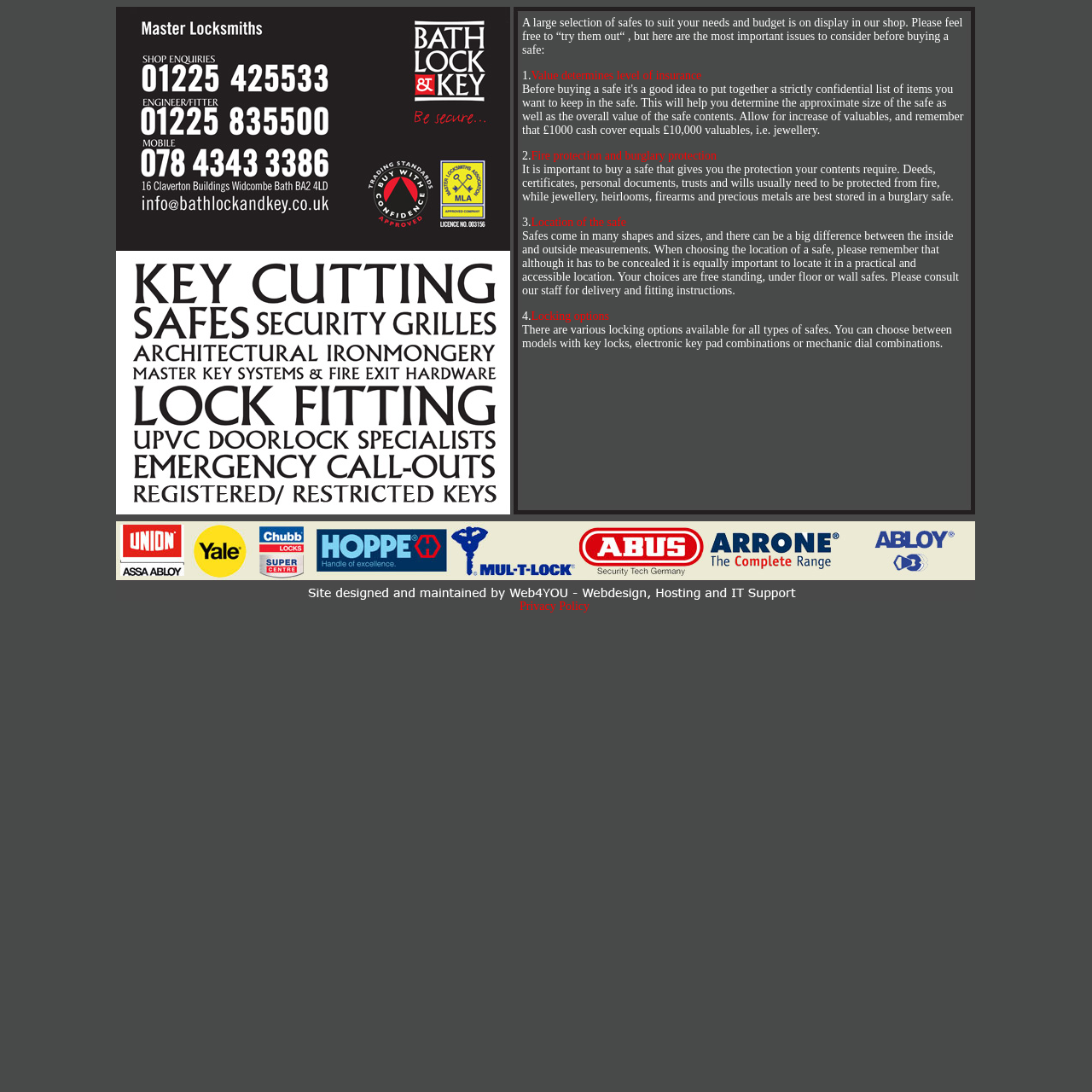Determine the bounding box coordinates for the area that needs to be clicked to fulfill this task: "Contact us". The coordinates must be given as four float numbers between 0 and 1, i.e., [left, top, right, bottom].

[0.127, 0.177, 0.305, 0.196]